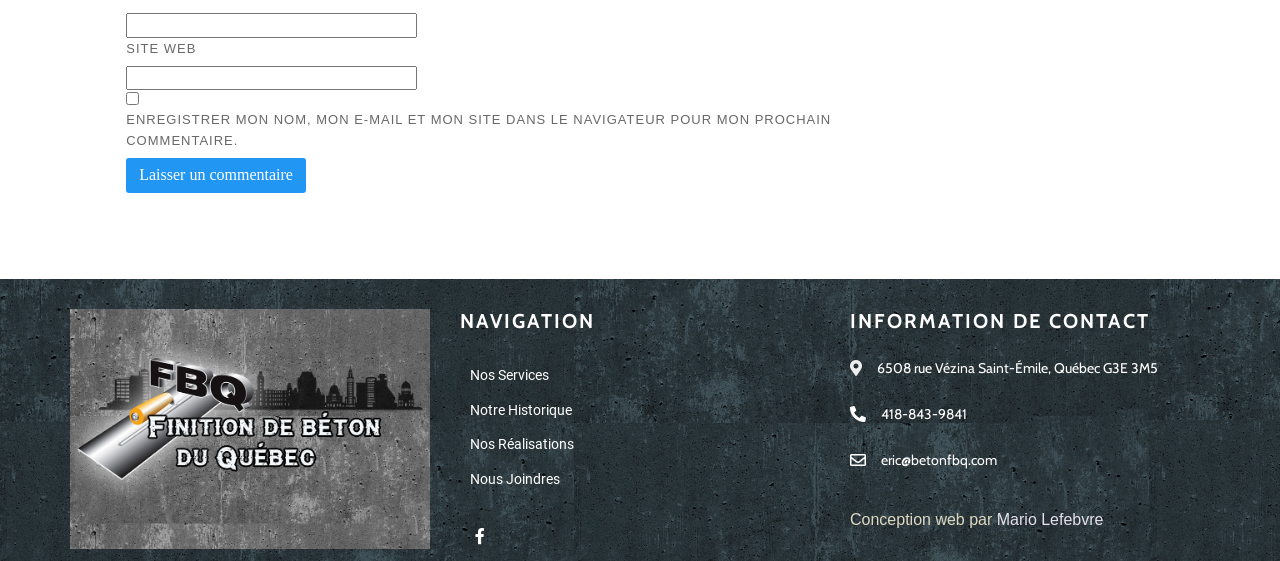Identify the bounding box coordinates for the region to click in order to carry out this instruction: "Check to remember name, email, and site". Provide the coordinates using four float numbers between 0 and 1, formatted as [left, top, right, bottom].

[0.099, 0.164, 0.109, 0.188]